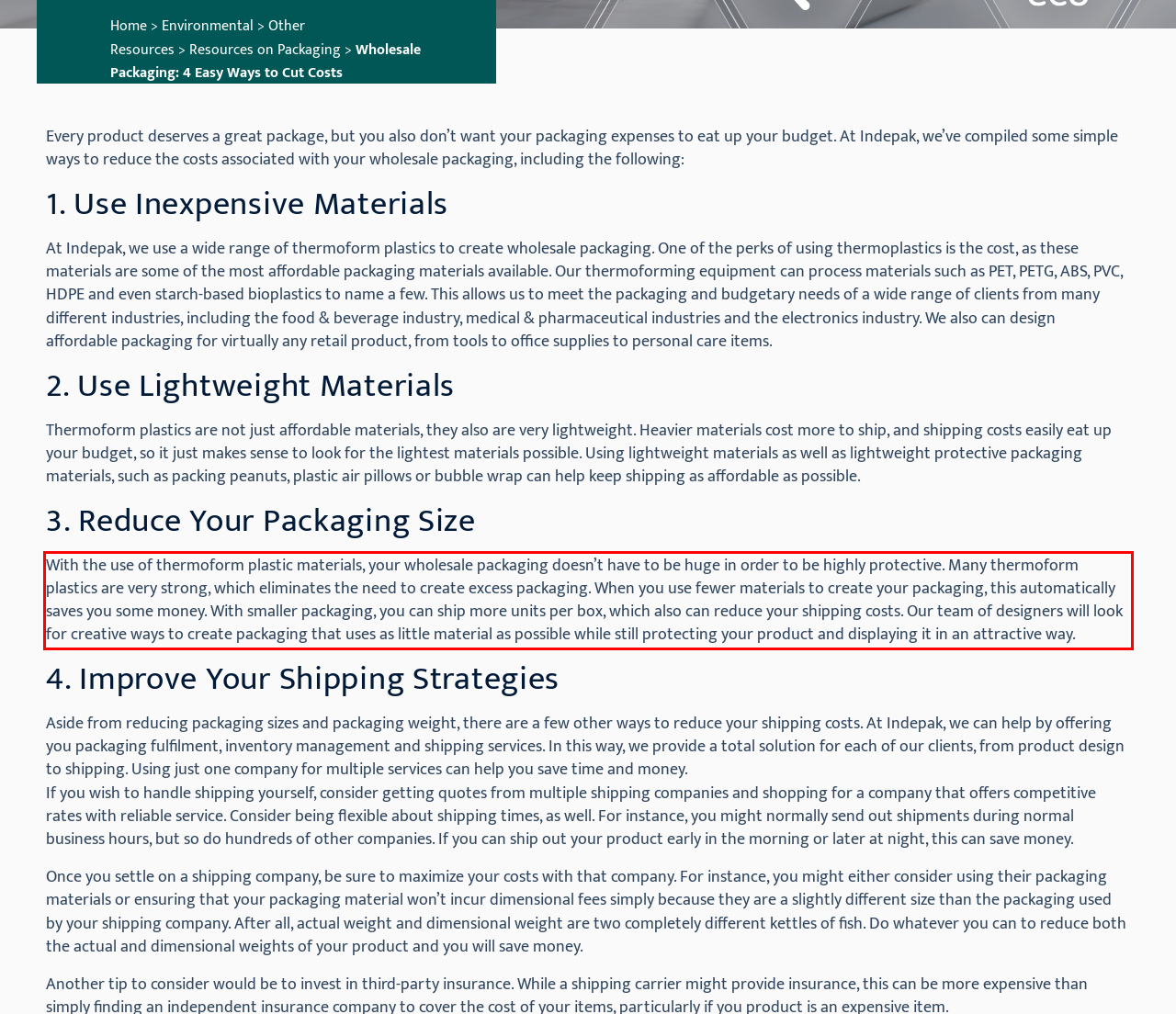Identify the text within the red bounding box on the webpage screenshot and generate the extracted text content.

With the use of thermoform plastic materials, your wholesale packaging doesn’t have to be huge in order to be highly protective. Many thermoform plastics are very strong, which eliminates the need to create excess packaging. When you use fewer materials to create your packaging, this automatically saves you some money. With smaller packaging, you can ship more units per box, which also can reduce your shipping costs. Our team of designers will look for creative ways to create packaging that uses as little material as possible while still protecting your product and displaying it in an attractive way.